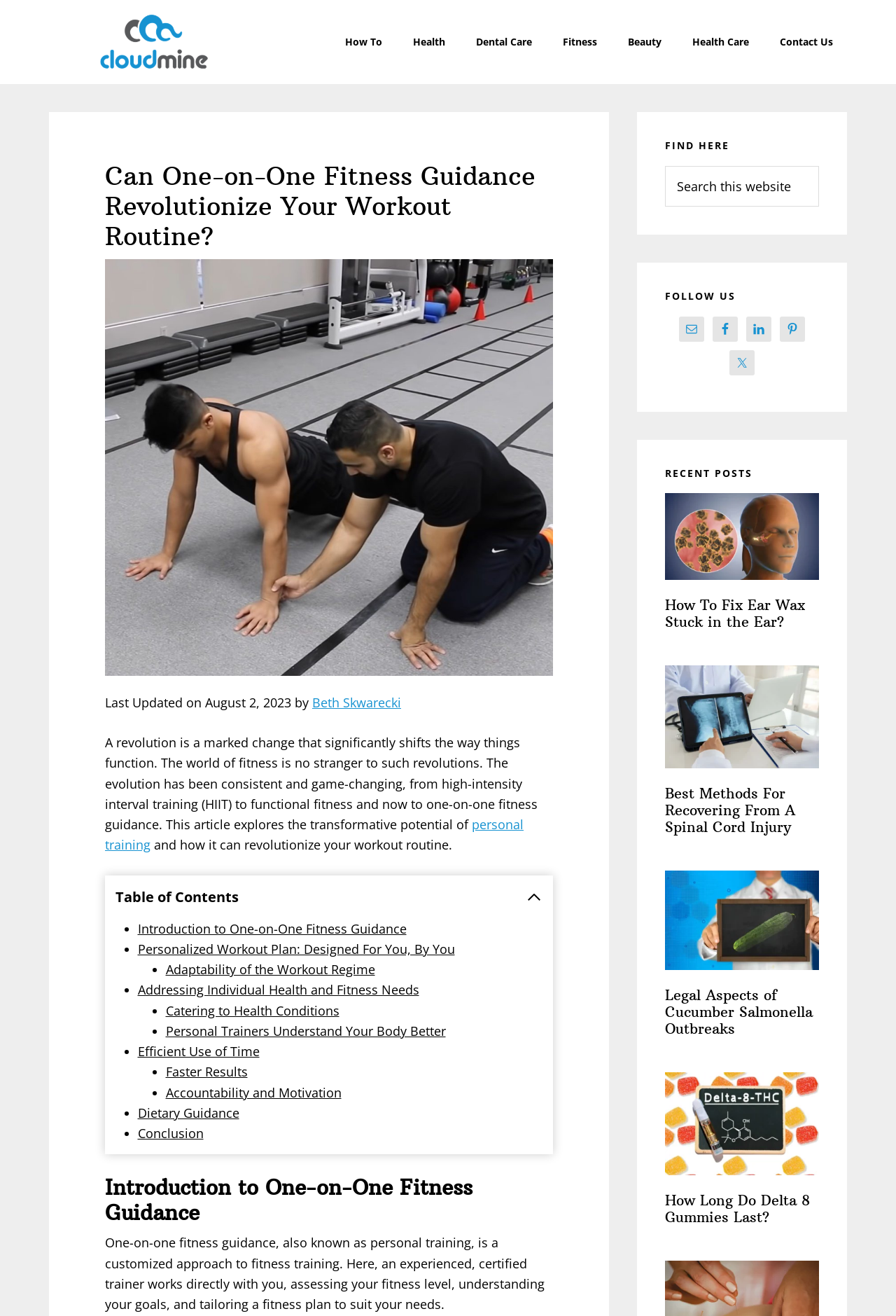What type of trainer is mentioned in the article?
Deliver a detailed and extensive answer to the question.

The article mentions that an experienced, certified trainer works directly with the individual to assess their fitness level, understand their goals, and tailor a fitness plan to suit their needs.